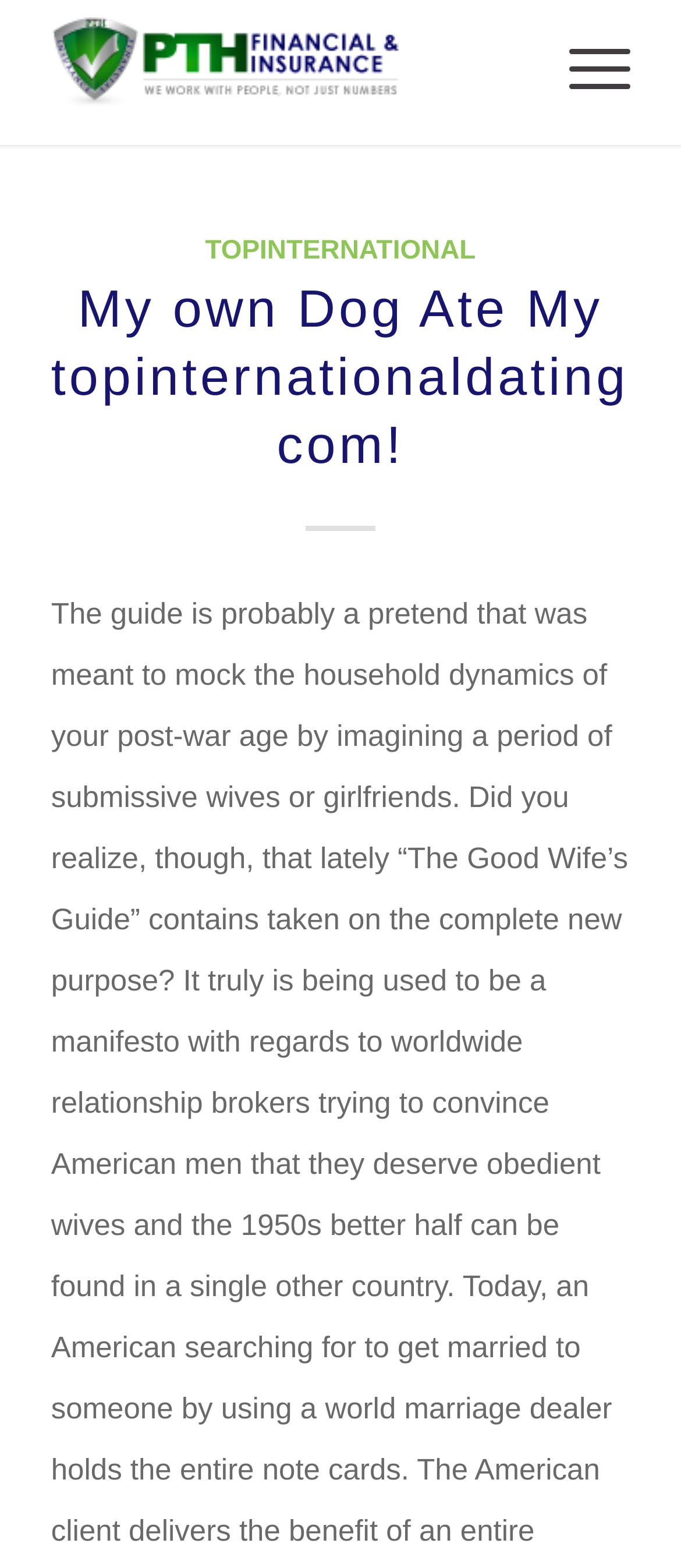Identify the bounding box of the UI component described as: "Menu Menu".

[0.784, 0.0, 0.925, 0.089]